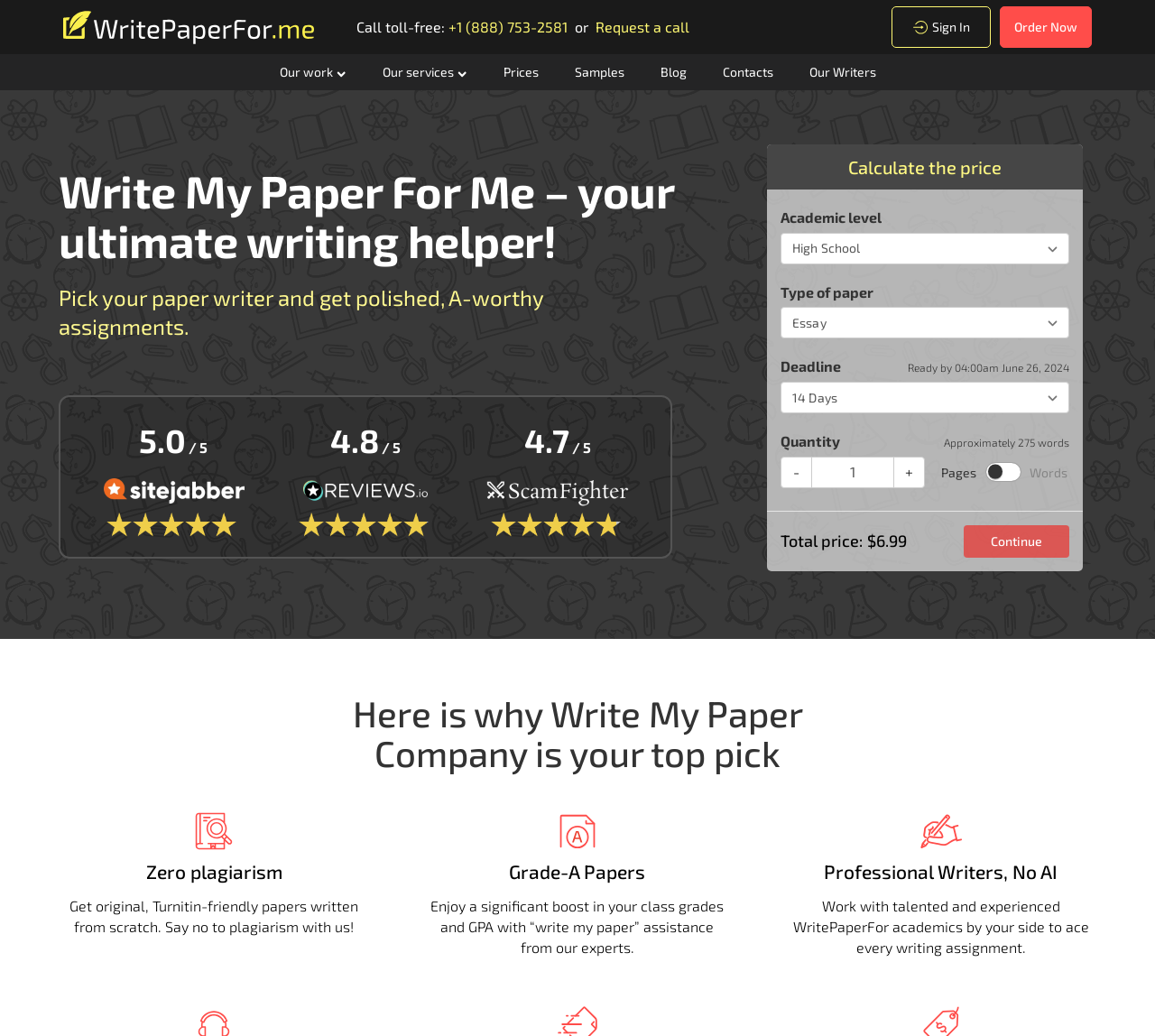Consider the image and give a detailed and elaborate answer to the question: 
What is the purpose of the 'Write My Paper For Me' service?

I found the purpose by looking at the main heading and the text below it, which says 'Pick your paper writer and get polished, A-worthy assignments'.